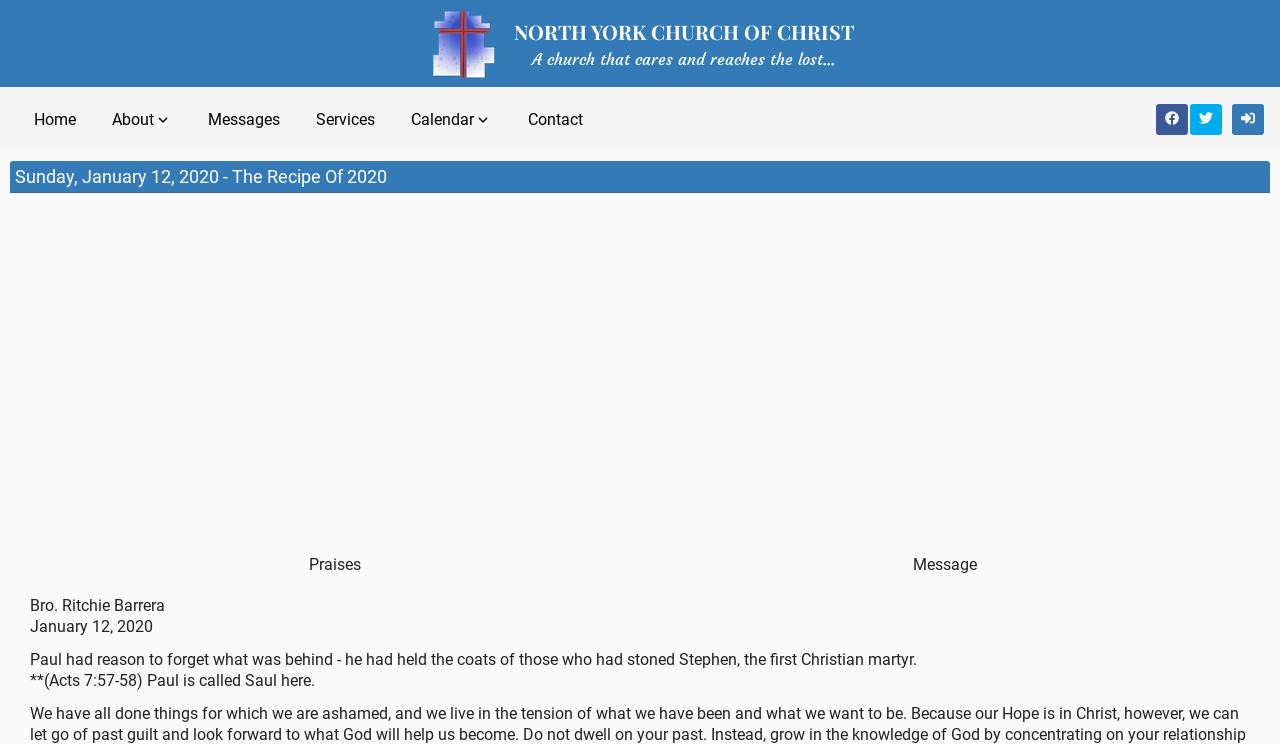Show the bounding box coordinates for the element that needs to be clicked to execute the following instruction: "Click on the 'Previous Posting is ‹ 22. What is the biblical name for mankind’s disobedience?' link". Provide the coordinates in the form of four float numbers between 0 and 1, i.e., [left, top, right, bottom].

None